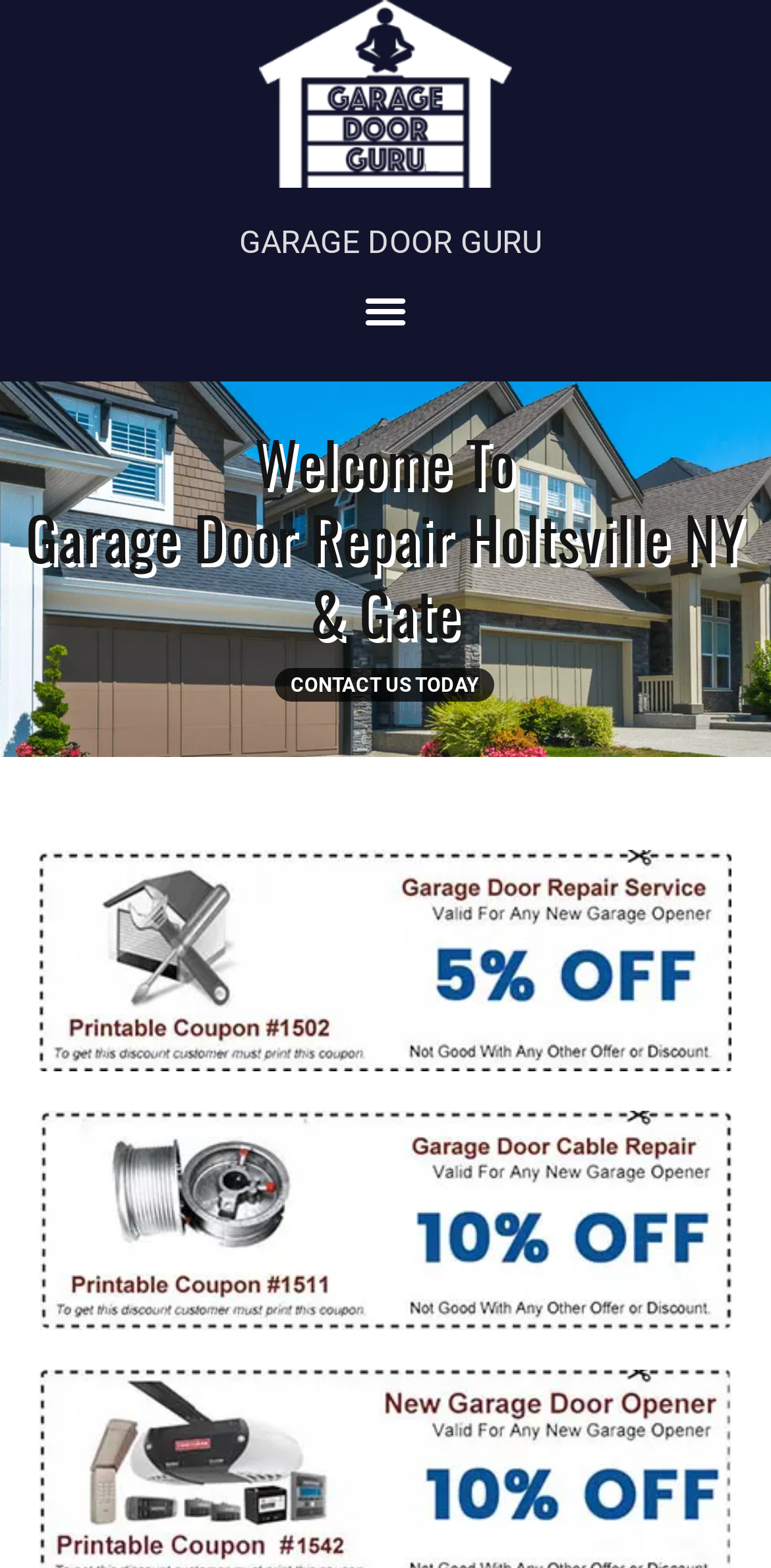Based on the element description: "aria-label="Open search"", identify the UI element and provide its bounding box coordinates. Use four float numbers between 0 and 1, [left, top, right, bottom].

None